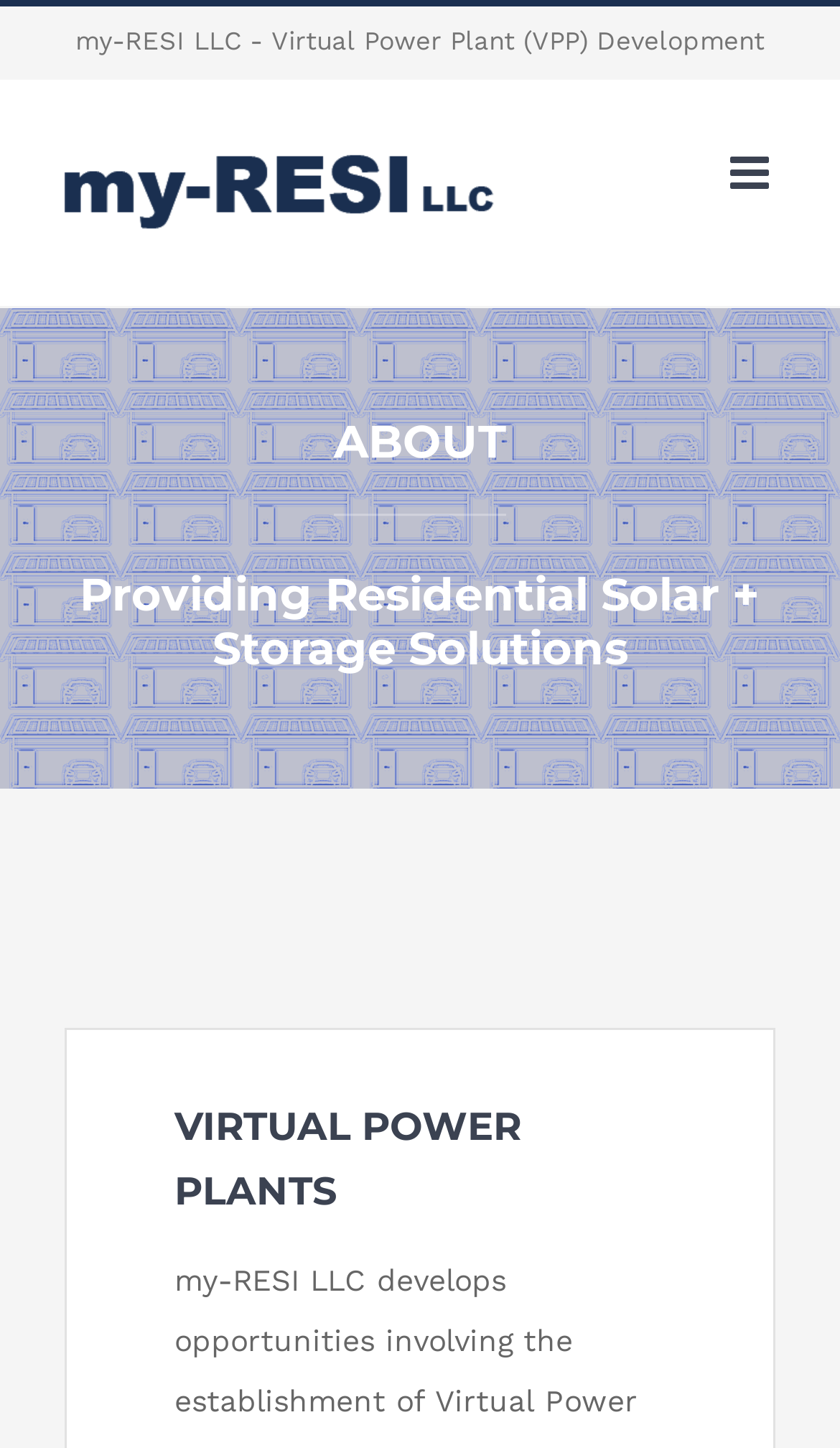Identify the bounding box of the UI element described as follows: "Sexually Transmitted Disease". Provide the coordinates as four float numbers in the range of 0 to 1 [left, top, right, bottom].

None